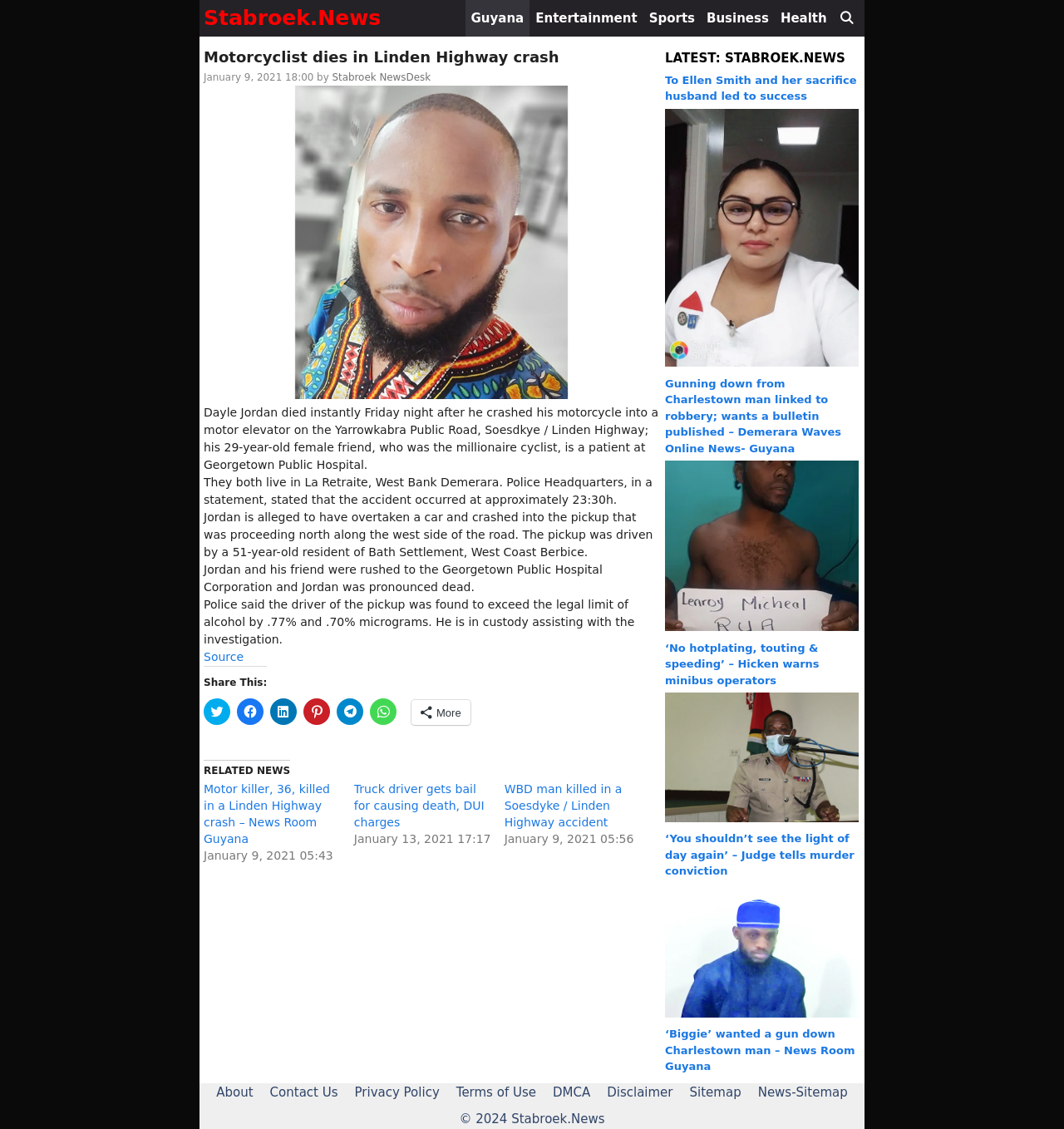Identify the bounding box coordinates of the region I need to click to complete this instruction: "View the latest news 'To Ellen Smith and her sacrifice husband led to success'".

[0.625, 0.064, 0.807, 0.092]